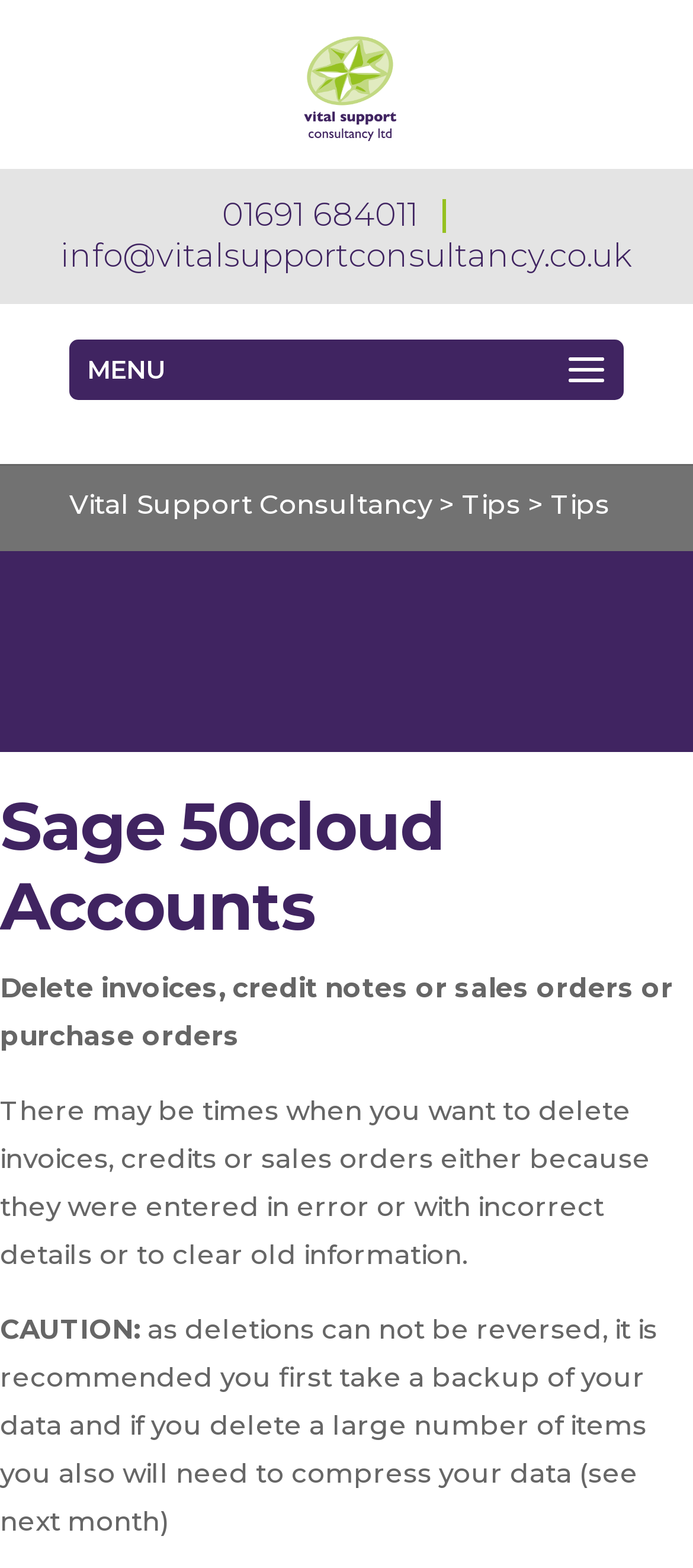Give a concise answer using only one word or phrase for this question:
What is the company name on the webpage?

Vital Support Consultancy